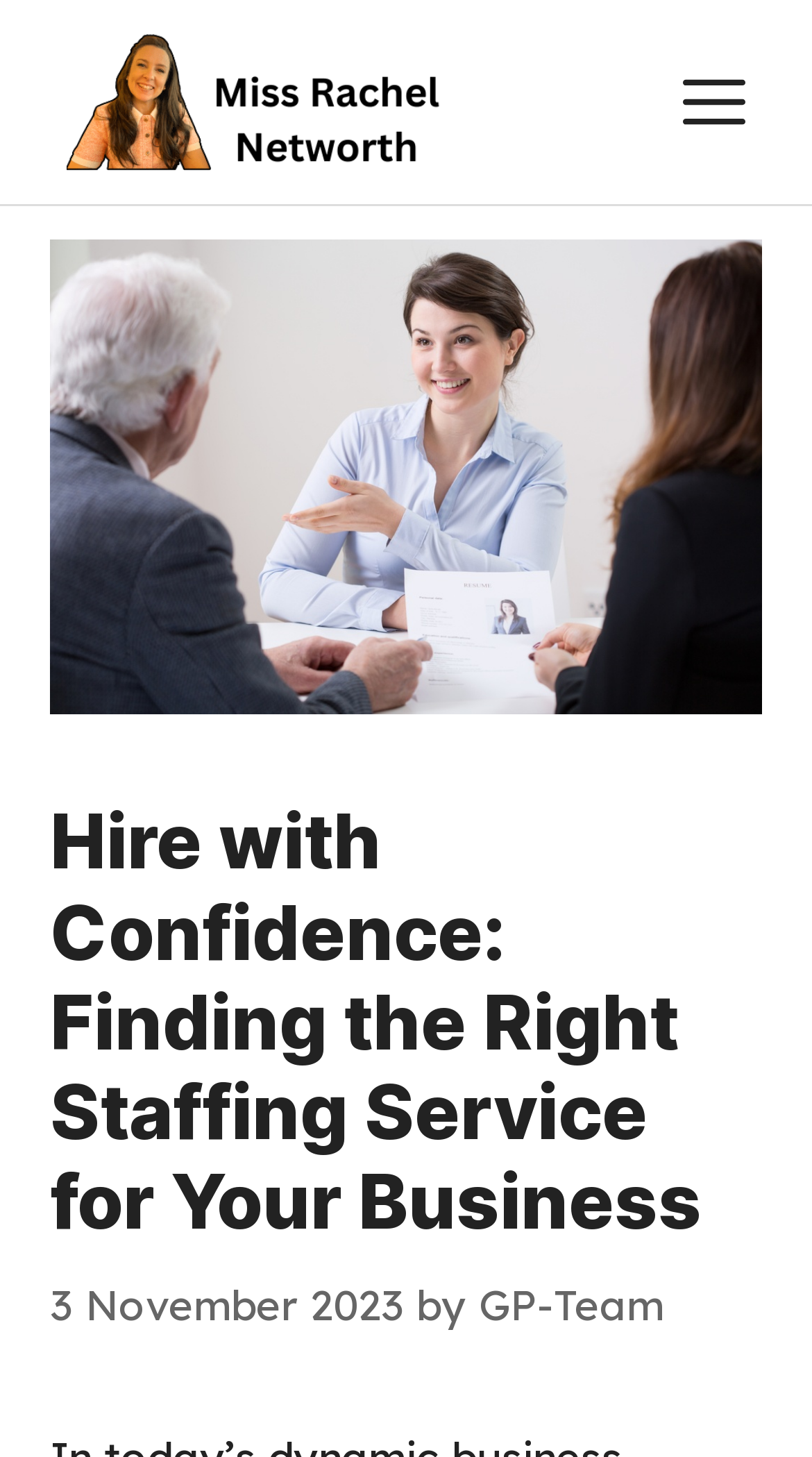What is the purpose of the button with the text 'MENU'?
Using the information from the image, answer the question thoroughly.

I inferred the purpose of the button by looking at its text 'MENU' and its expanded property being set to False, indicating that it controls a navigation menu that can be toggled on and off.